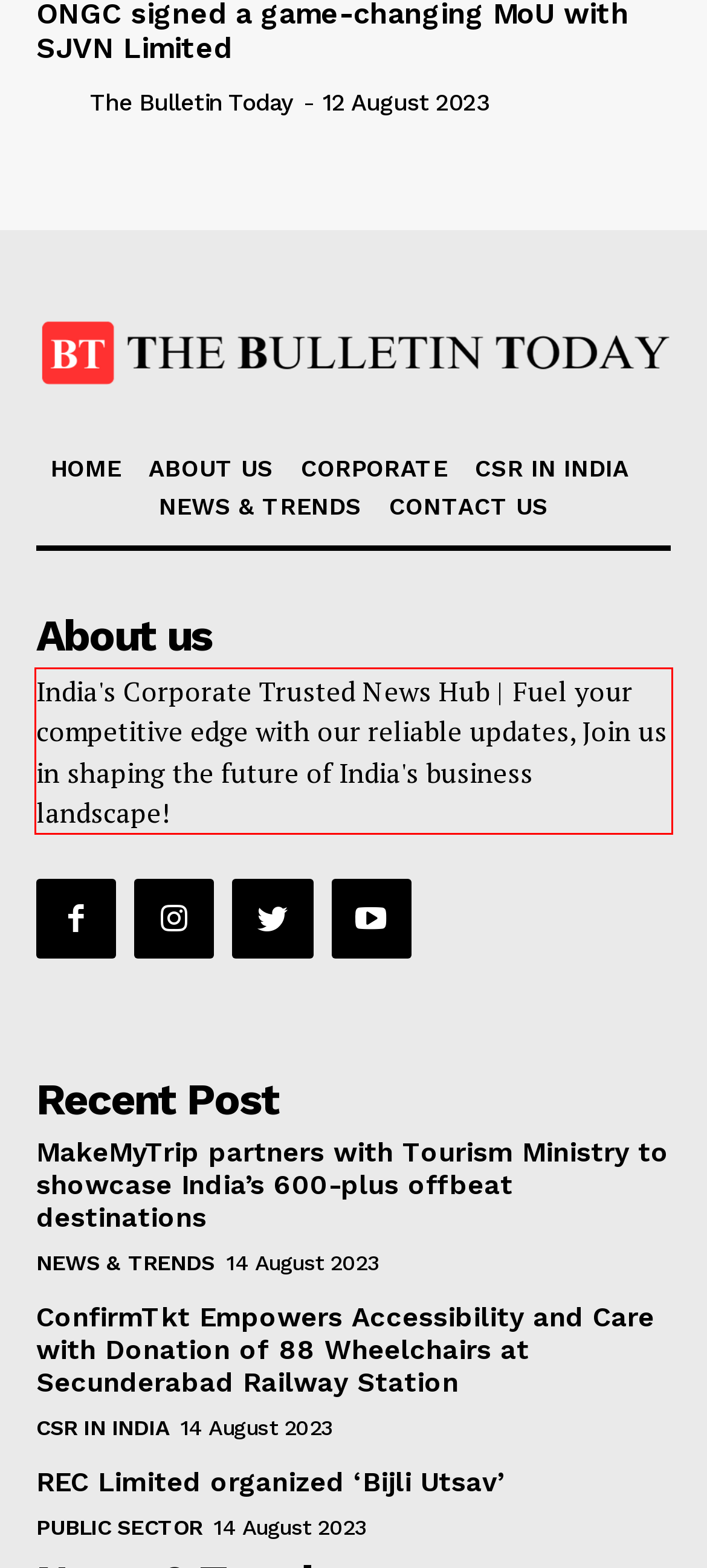Look at the provided screenshot of the webpage and perform OCR on the text within the red bounding box.

India's Corporate Trusted News Hub | Fuel your competitive edge with our reliable updates, Join us in shaping the future of India's business landscape!